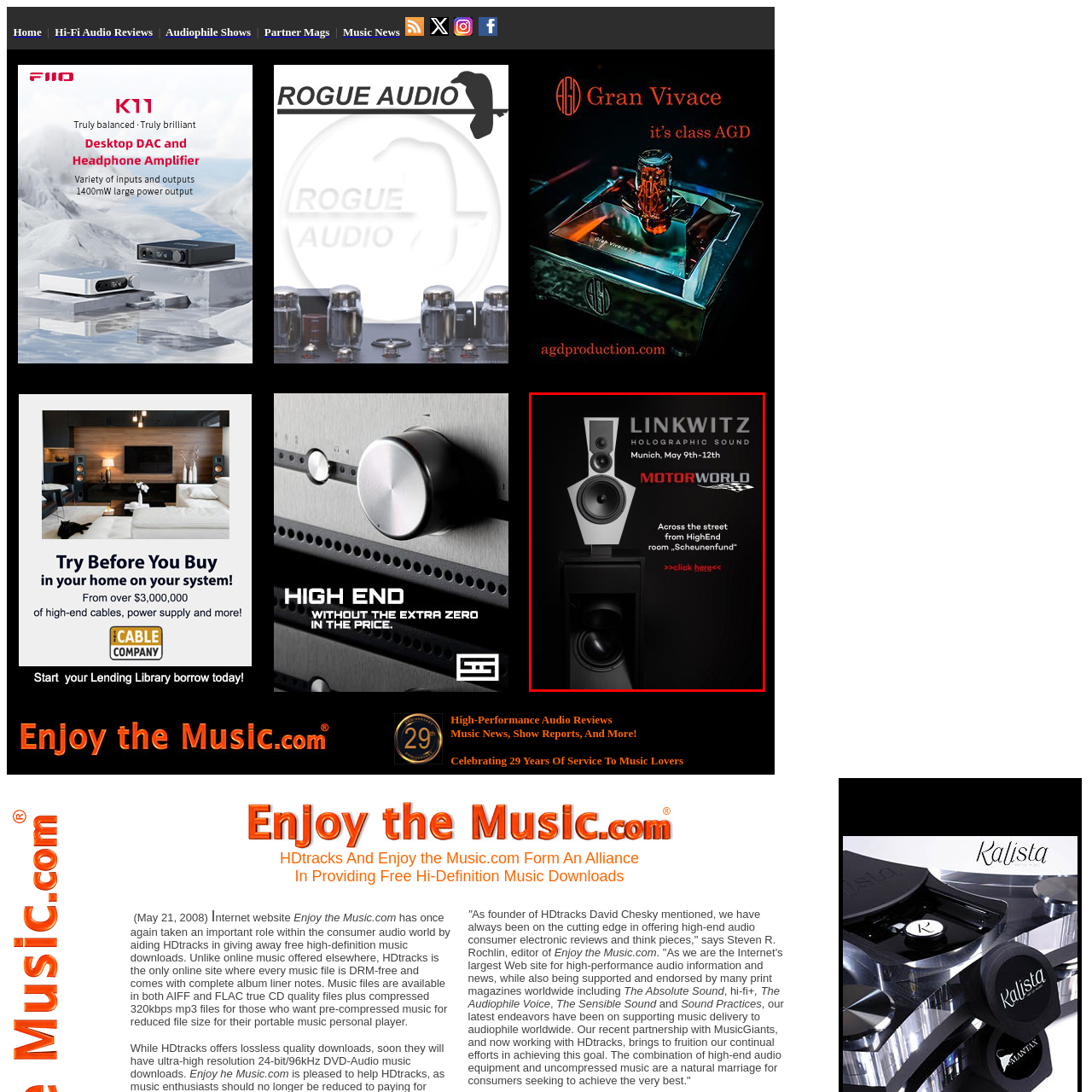Elaborate on the scene depicted inside the red bounding box.

The image features a striking advertisement promoting "Linkwitz Holographic Sound" at the Motorworld event in Munich, scheduled from May 9th to 12th. The visual showcases an elegant speaker design that emphasizes high fidelity audio, underscoring its connection to audiophile culture. The text in bold white highlights the brand "LINKWITZ" alongside the event details, while vibrant red accents direct attention towards the call-to-action link labeled "click here." Additionally, the phrase "Across the street from HighEnd room 'Scheunenfund'" offers potential attendees a clear location reference, enhancing the ease of finding the exhibit. Overall, the ad captures a modern and sophisticated aesthetic that appeals to music lovers and audiophiles alike.